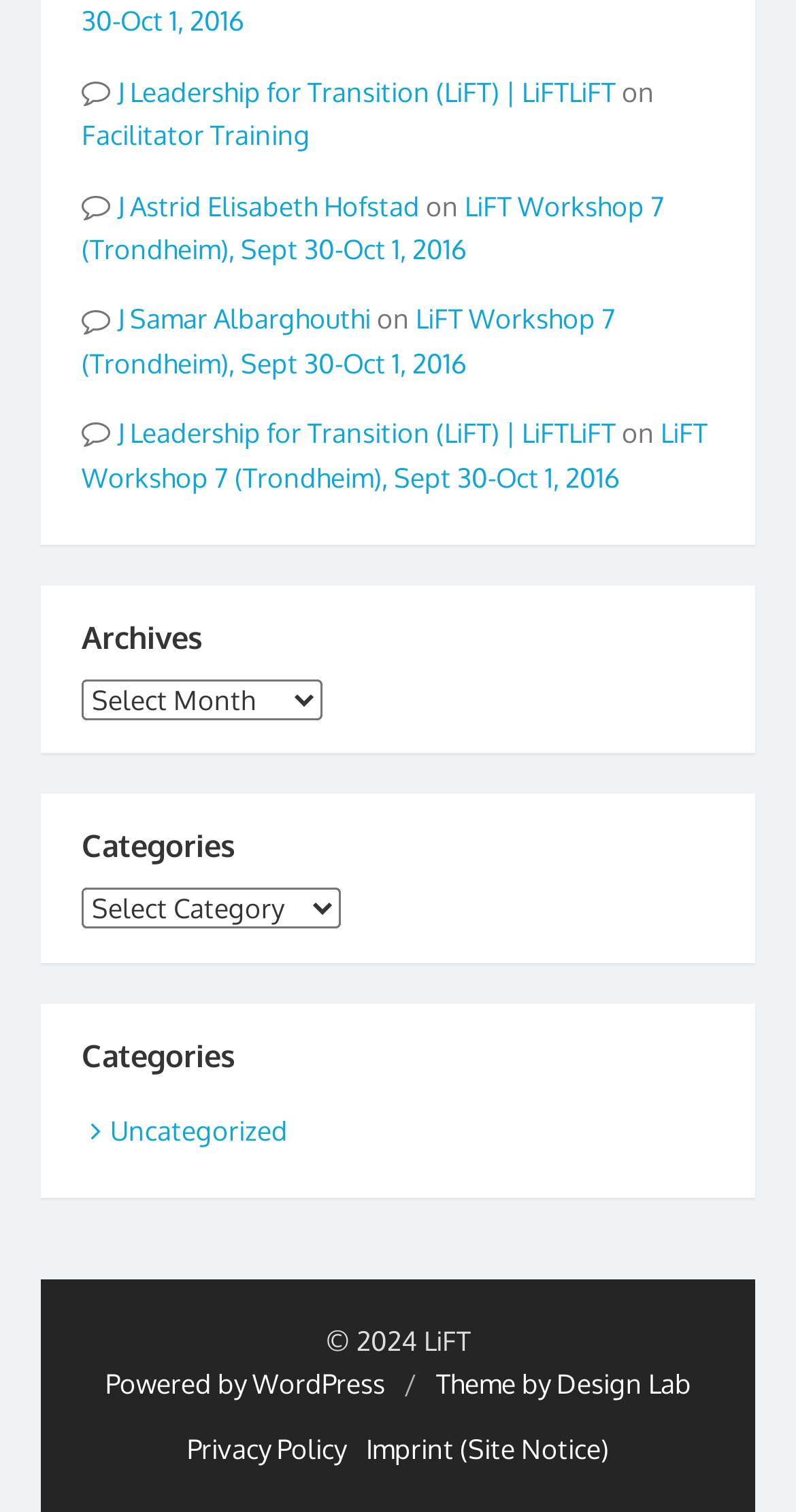Please respond in a single word or phrase: 
How many links are there in the footer section?

4